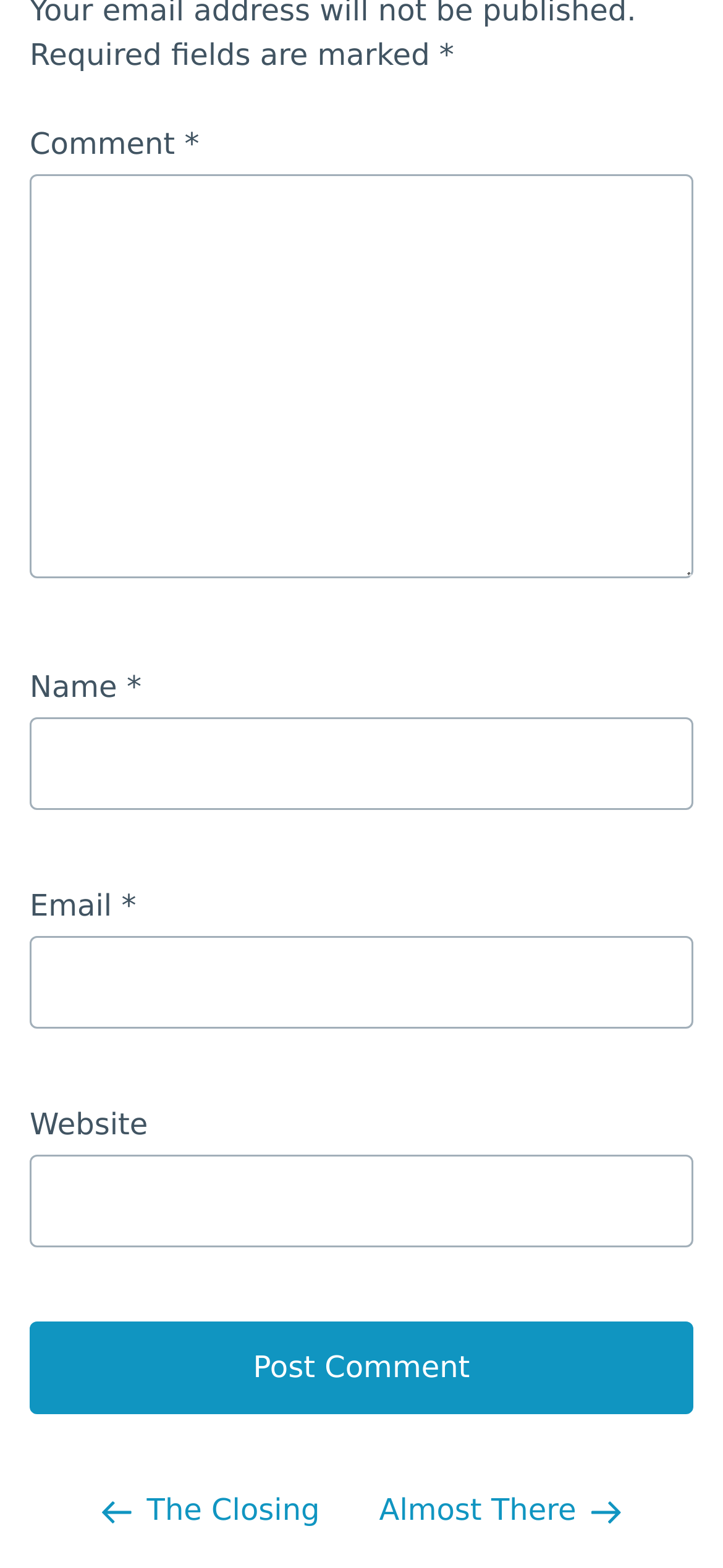Answer this question using a single word or a brief phrase:
What is the purpose of the textbox with label 'Comment'?

To input comment